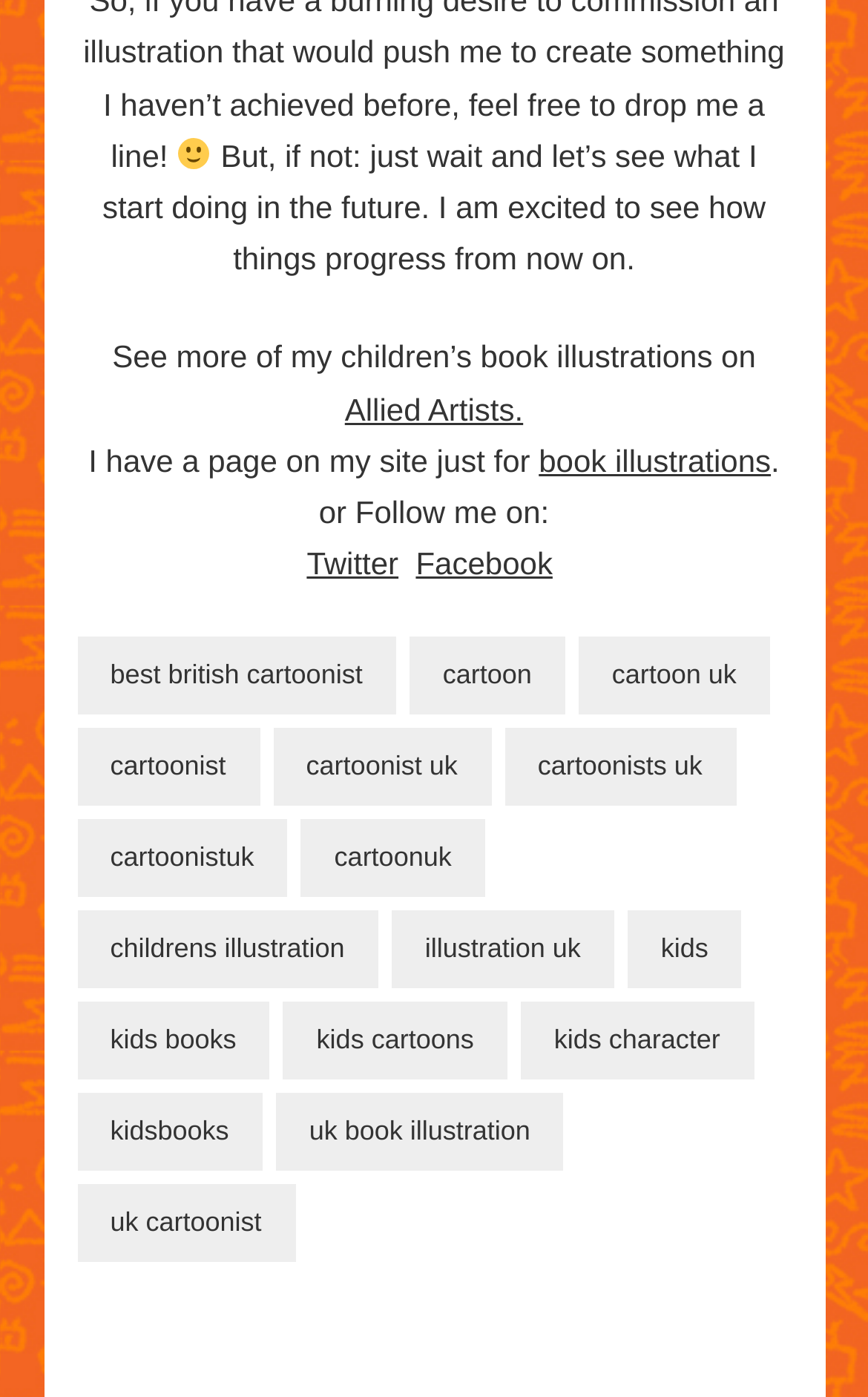Show the bounding box coordinates for the HTML element described as: "kids books".

[0.088, 0.718, 0.311, 0.773]